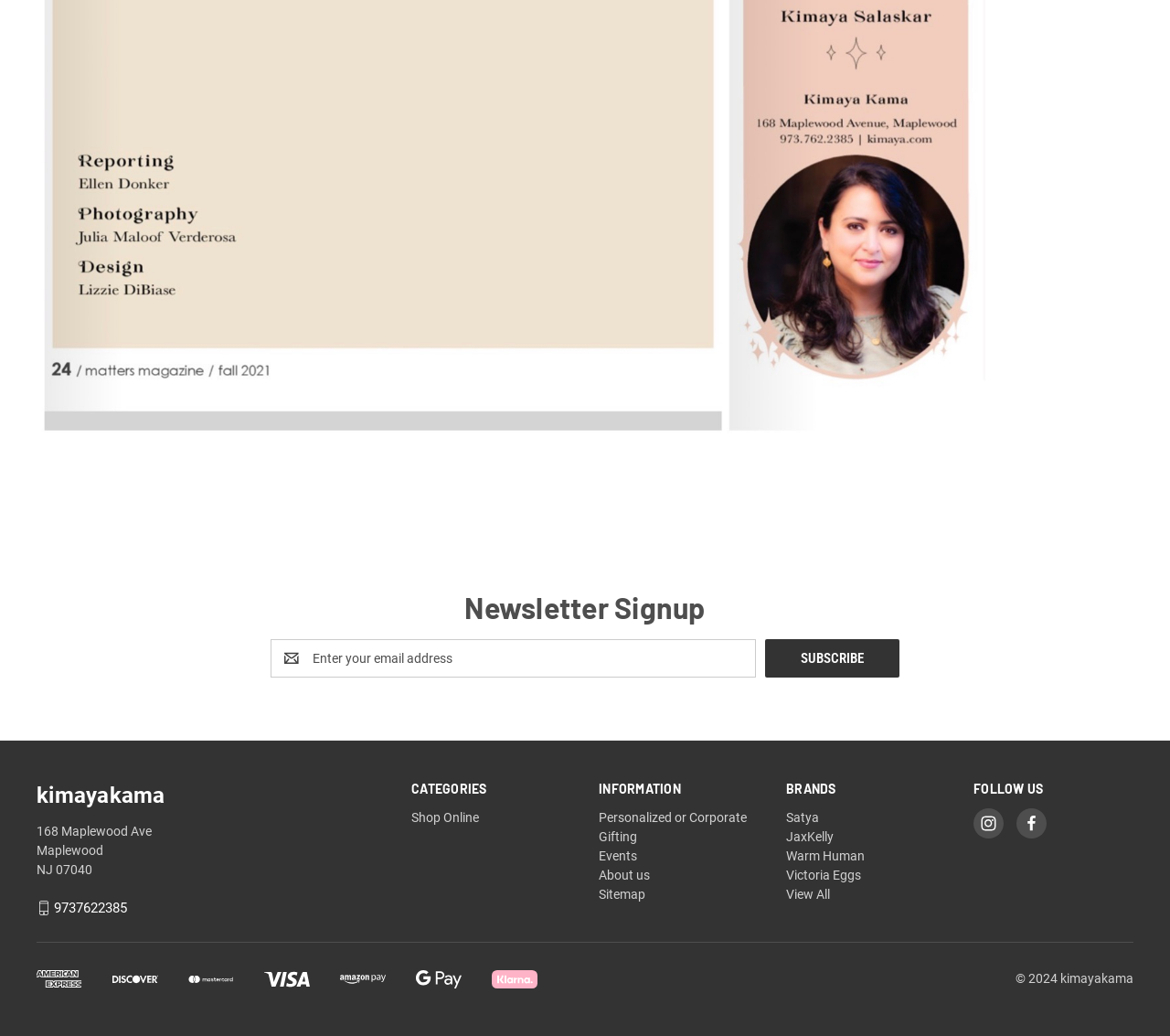Find the bounding box coordinates of the element to click in order to complete this instruction: "Follow on social media". The bounding box coordinates must be four float numbers between 0 and 1, denoted as [left, top, right, bottom].

[0.838, 0.787, 0.852, 0.802]